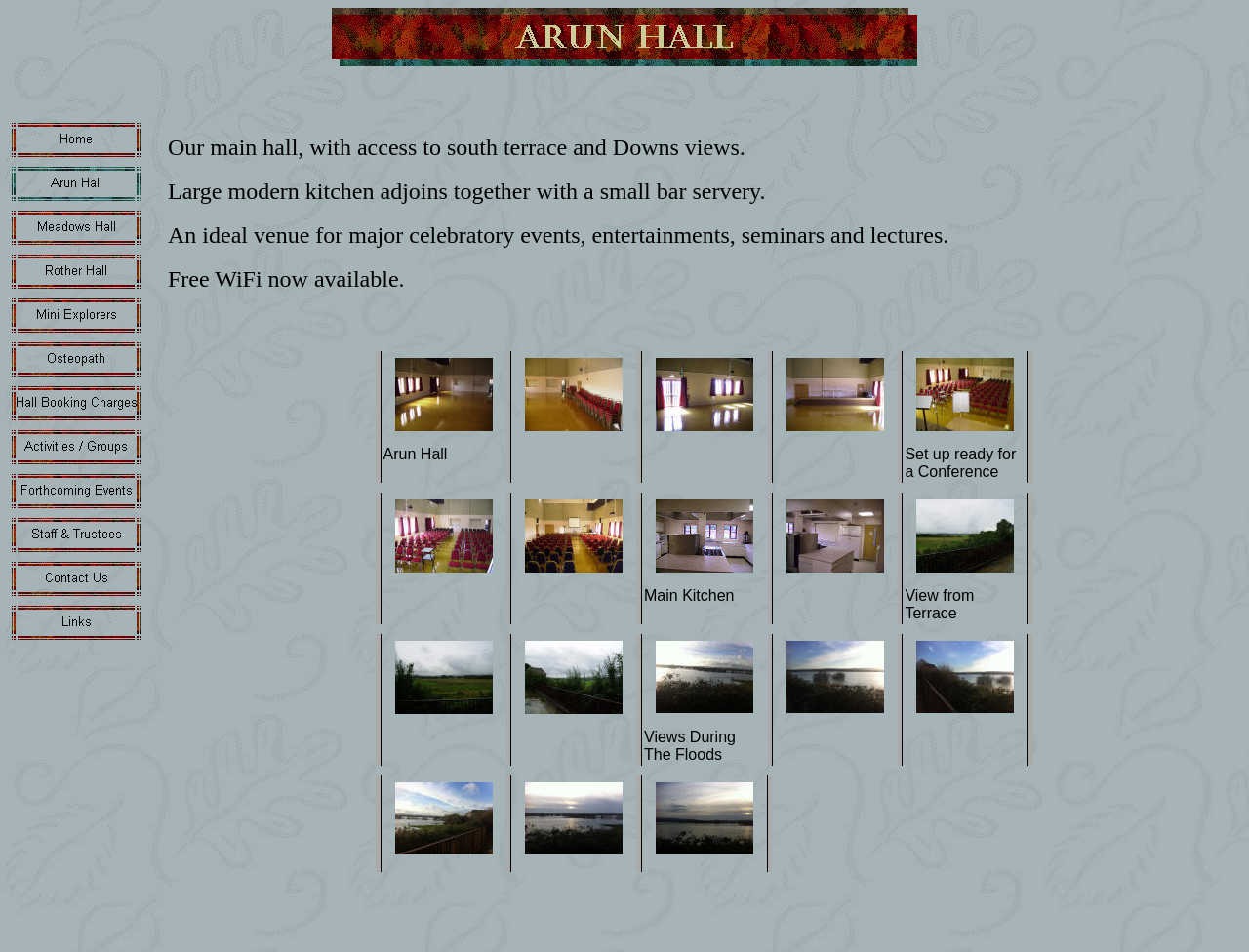Identify the bounding box for the described UI element. Provide the coordinates in (top-left x, top-left y, bottom-right x, bottom-right y) format with values ranging from 0 to 1: alt="Activities / Groups" name="MSFPnav7"

[0.006, 0.477, 0.116, 0.495]